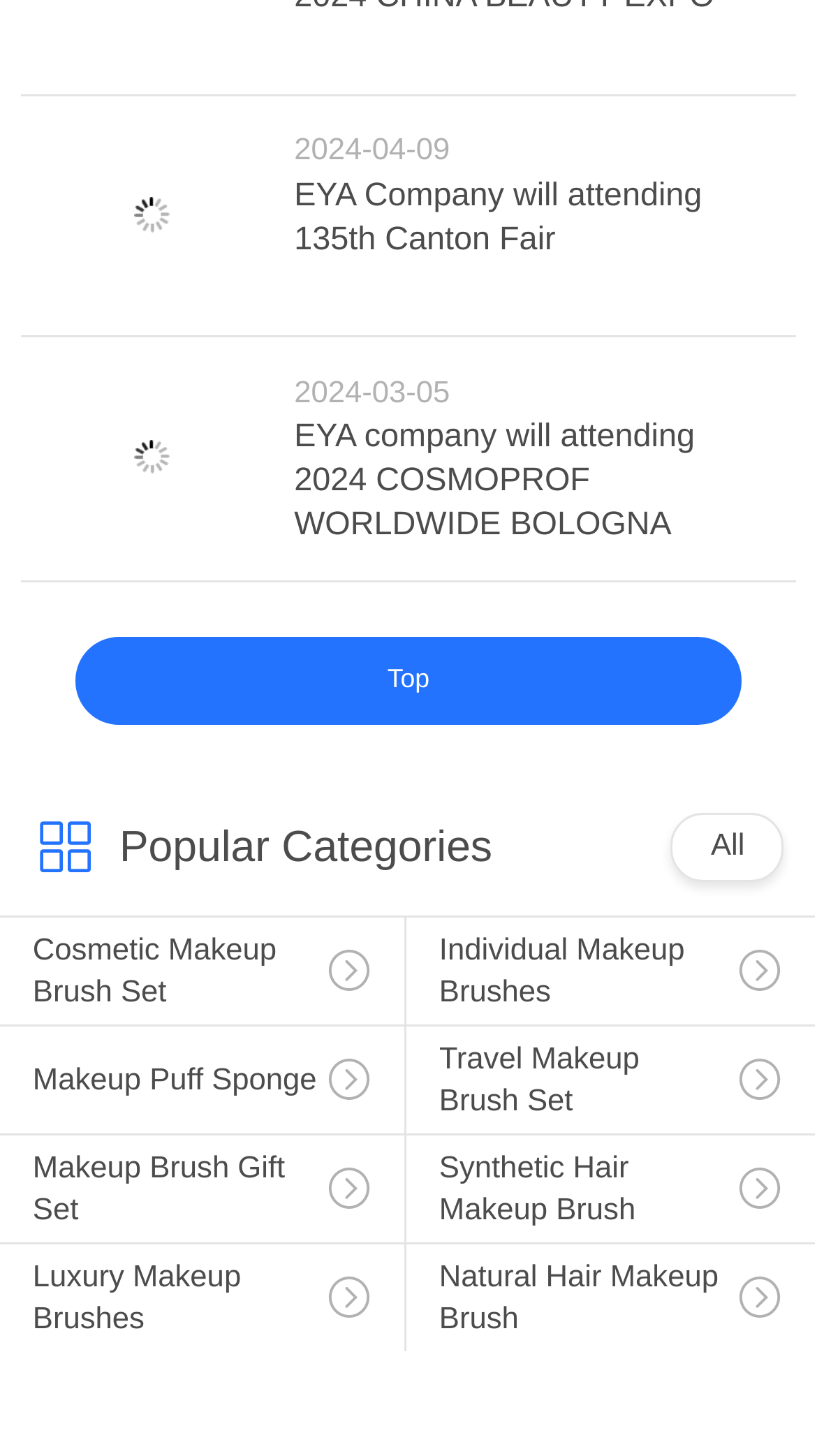How many links are there under 'Popular Categories'?
Based on the image, answer the question with a single word or brief phrase.

6